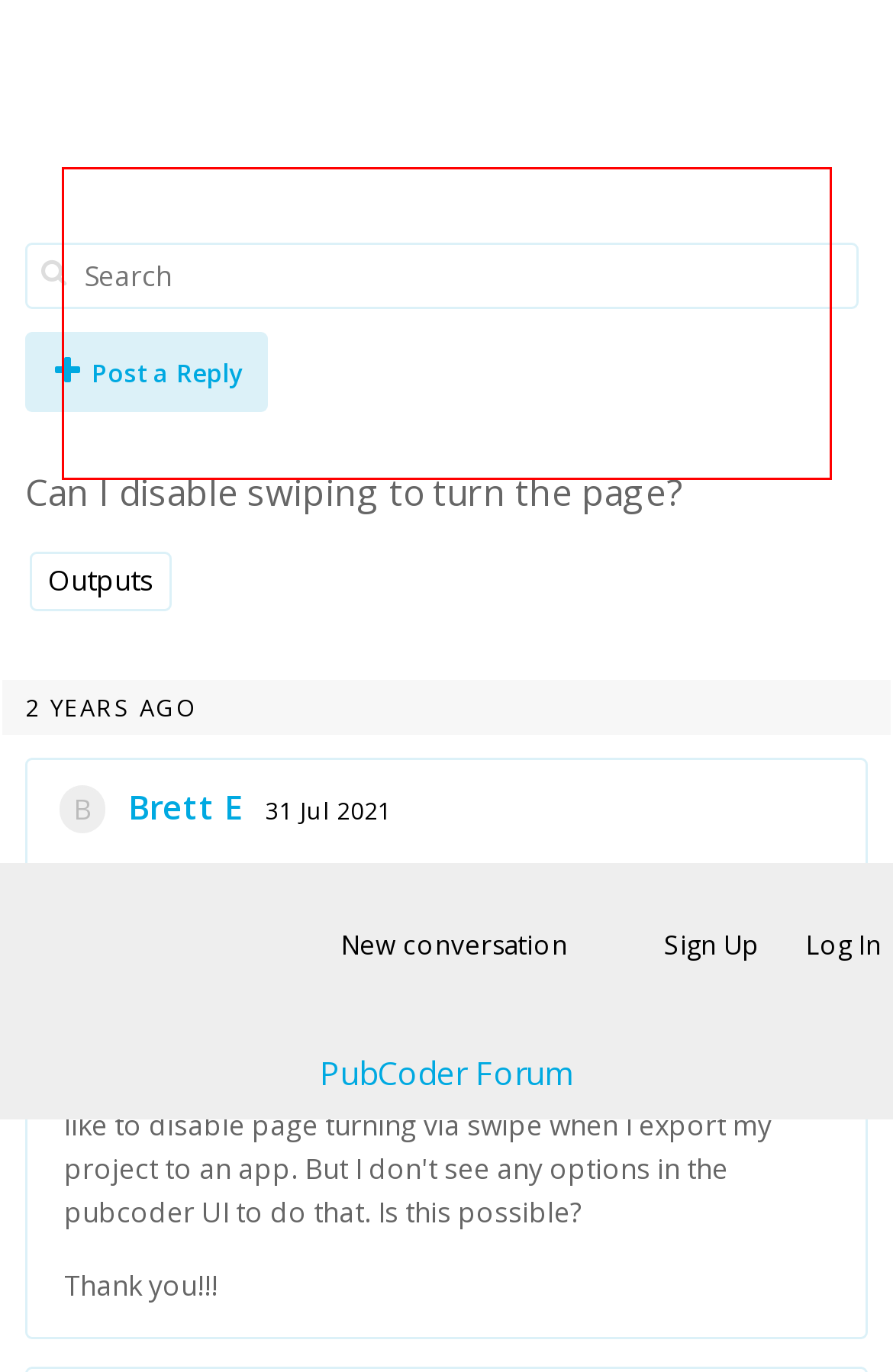In the screenshot of the webpage, find the red bounding box and perform OCR to obtain the text content restricted within this red bounding box.

When I export to an app (say android), the user can swipe left or right to turn the page. This is a great default feature for most use cases. However, im not building a linear story and i'm using buttons to control the navigation. So I would like to disable page turning via swipe when I export my project to an app. But I don't see any options in the pubcoder UI to do that. Is this possible?